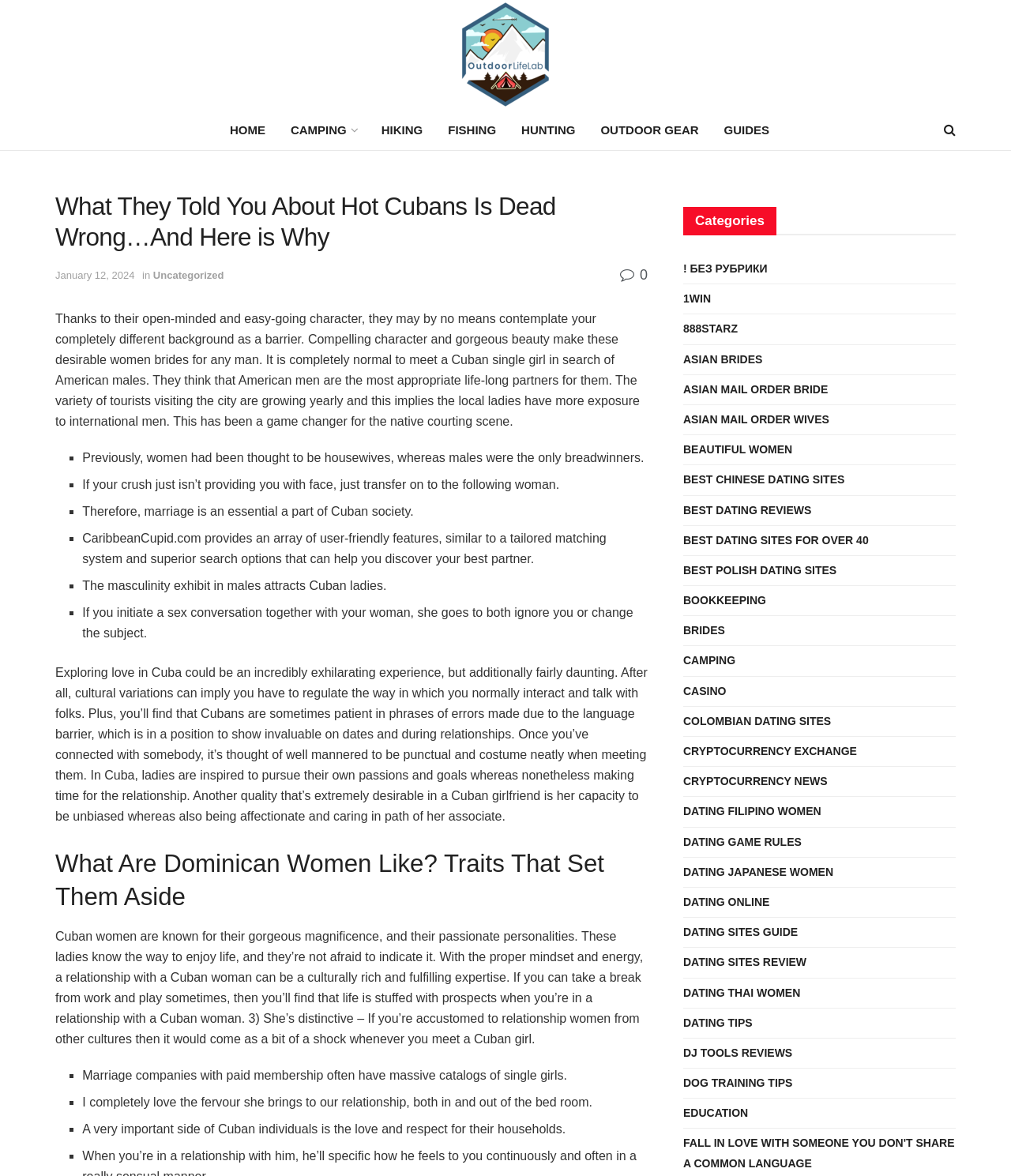Refer to the image and answer the question with as much detail as possible: What is the purpose of CaribbeanCupid.com?

According to the text, CaribbeanCupid.com provides features such as a tailored matching system and advanced search options to help users find their ideal partner. This suggests that the purpose of the website is to facilitate online dating and matchmaking.